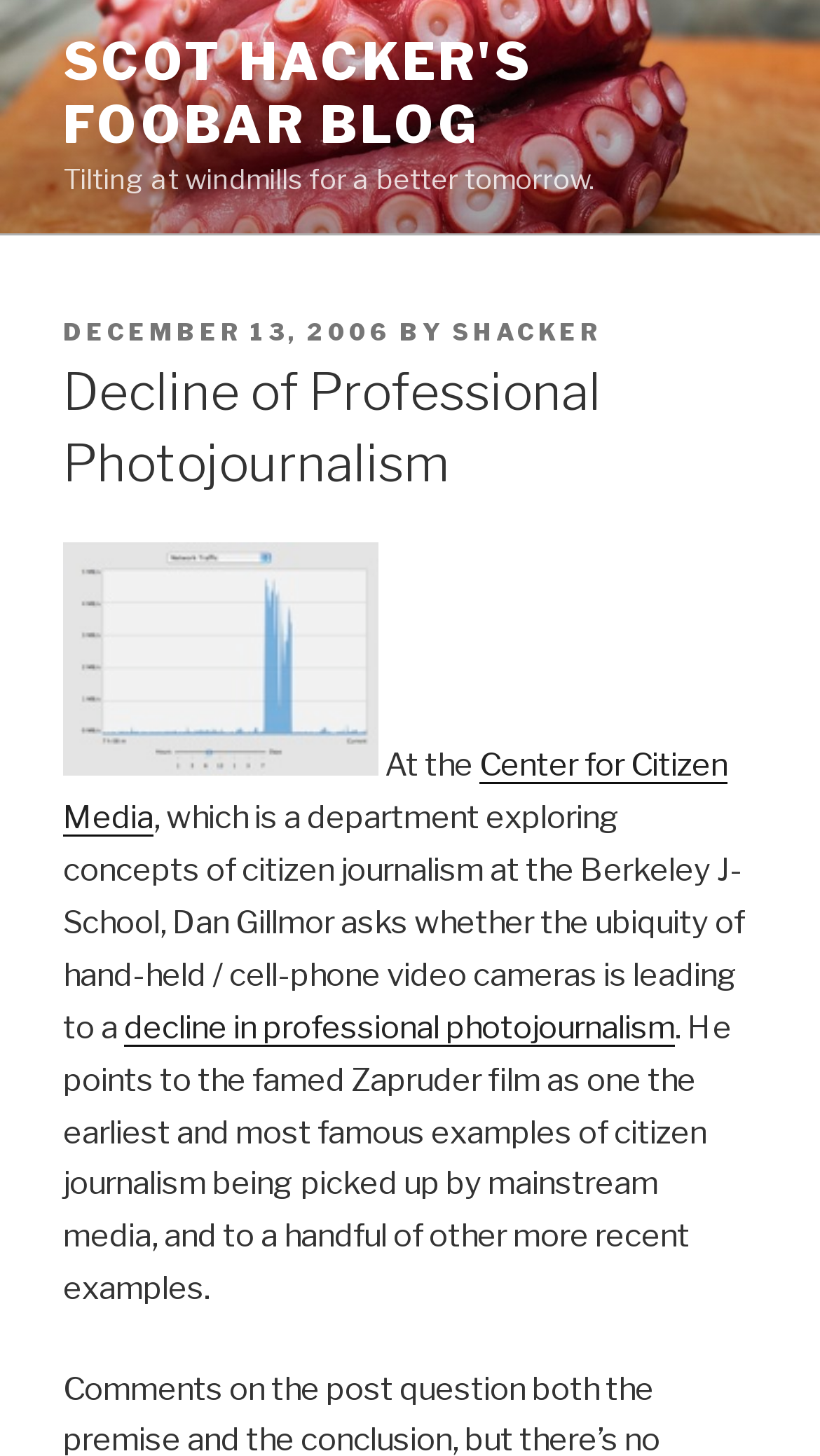Find and provide the bounding box coordinates for the UI element described with: "0".

None